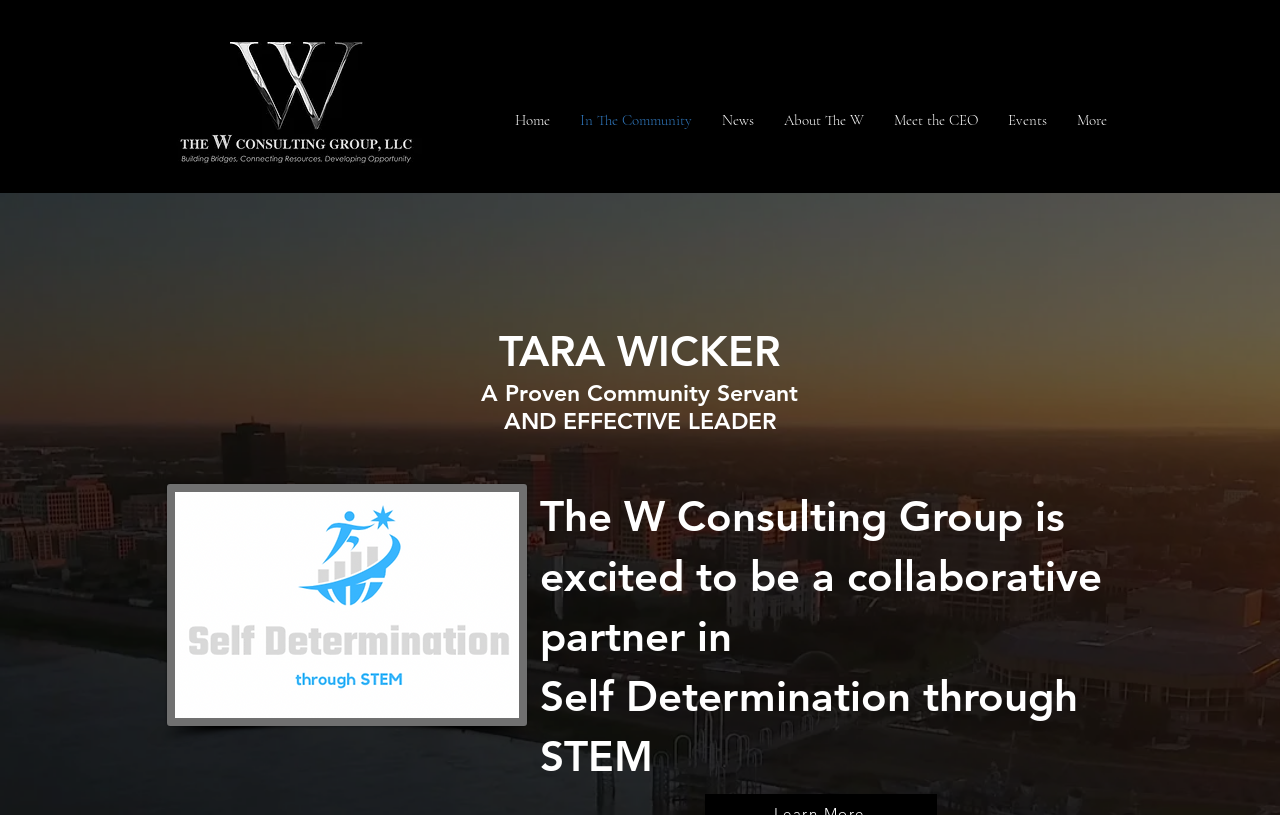Give the bounding box coordinates for the element described by: "In The Community".

[0.441, 0.117, 0.552, 0.178]